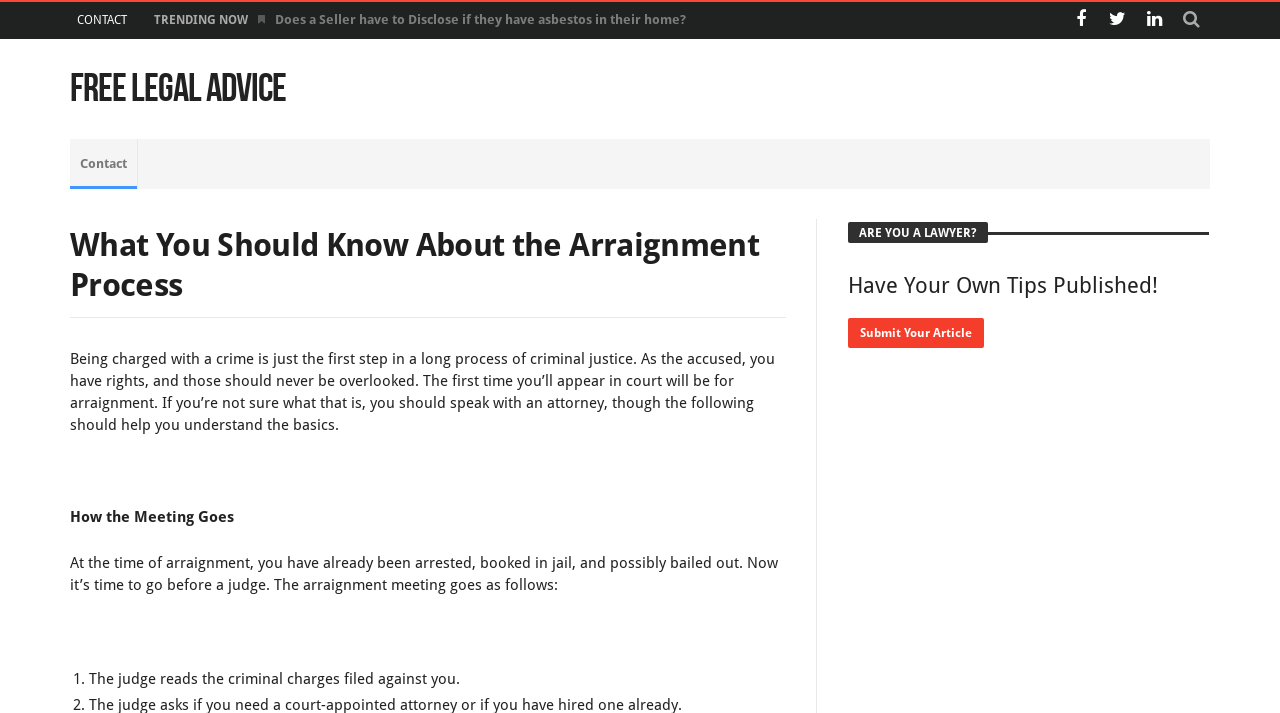Produce a meticulous description of the webpage.

The webpage appears to be a legal advice article focused on the arraignment process. At the top, there are several links, including "CONTACT" and three social media icons, positioned horizontally across the page. Below these links, there is a "TRENDING NOW" section with a link to an article titled "When Do I Need to Disclose a Bankruptcy?".

The main content of the page is divided into two sections. On the left, there is a heading "Free Legal Advice" with a link to the same title. Below this, there is a table layout with a "Contact" link at the top. The main article content starts with a heading "What You Should Know About the Arraignment Process" followed by a brief introduction to the arraignment process and the importance of understanding one's rights.

The article is divided into sections, including "How the Meeting Goes" and a numbered list explaining the steps involved in the arraignment meeting. The list starts with "The judge reads the criminal charges filed against you." On the right side of the page, there are three headings: "ARE YOU A LAWYER?", "Have Your Own Tips Published!", and a link to "Submit Your Article".